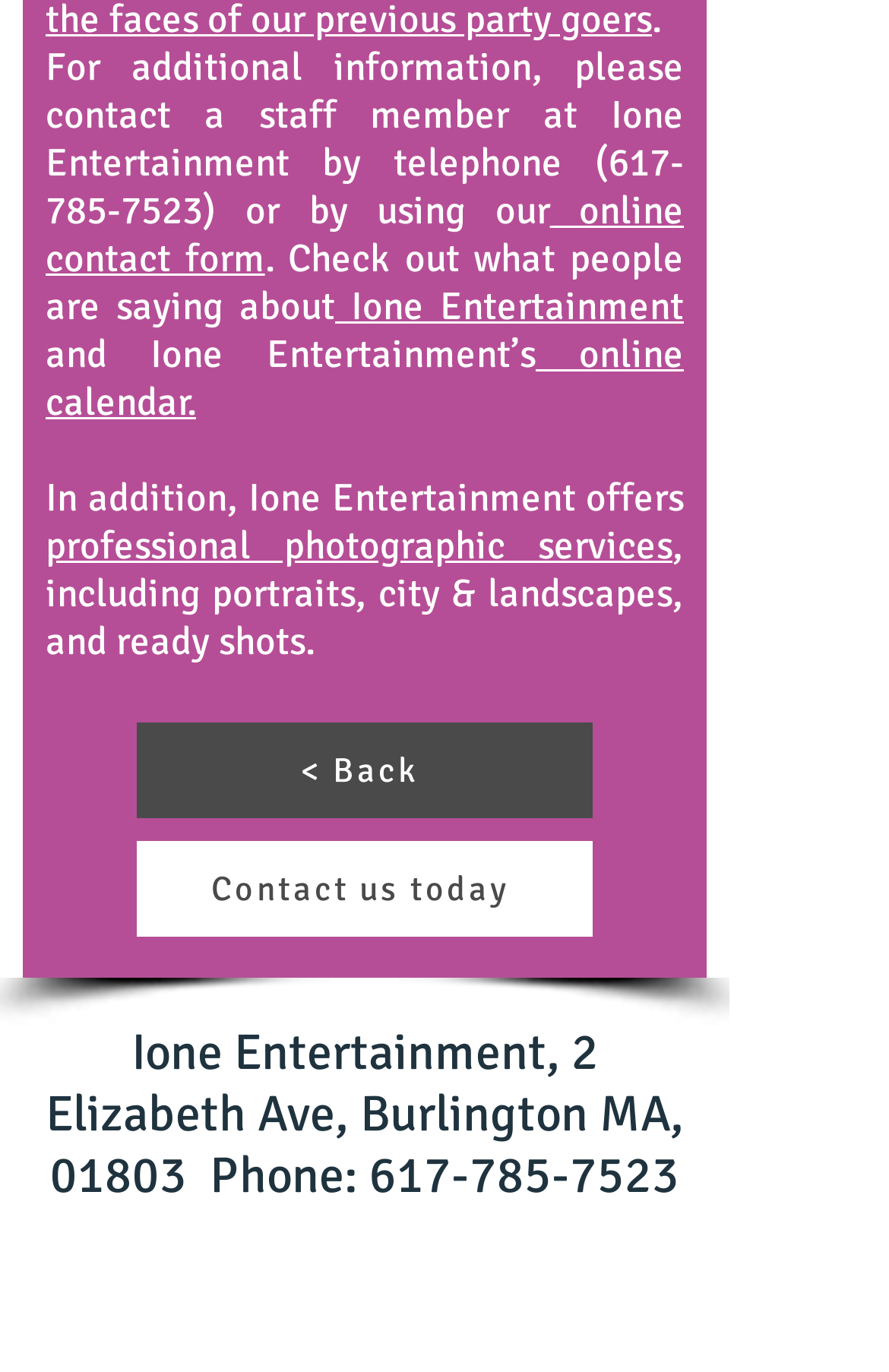Calculate the bounding box coordinates for the UI element based on the following description: "617-785-7523". Ensure the coordinates are four float numbers between 0 and 1, i.e., [left, top, right, bottom].

[0.415, 0.834, 0.764, 0.879]